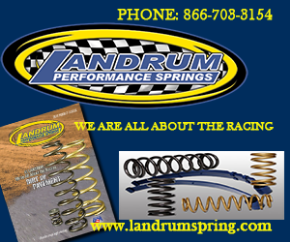What is the brand's focus?
Please answer the question with as much detail as possible using the screenshot.

The bold statement 'WE ARE ALL ABOUT THE RACING' in the middle section of the graphic highlights the brand's passion and focus on motorsports, emphasizing its commitment to the racing community.